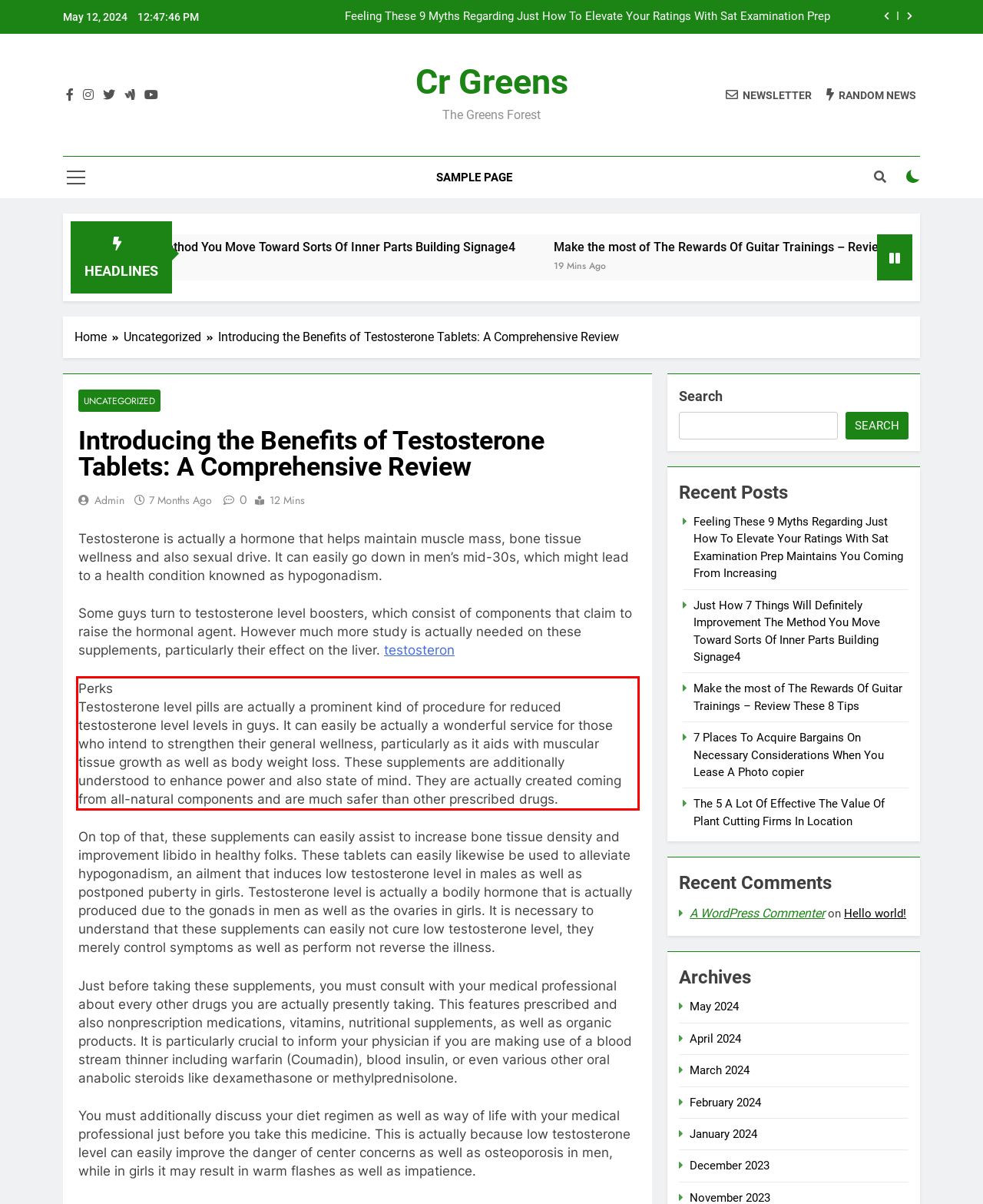You are provided with a screenshot of a webpage that includes a UI element enclosed in a red rectangle. Extract the text content inside this red rectangle.

Perks Testosterone level pills are actually a prominent kind of procedure for reduced testosterone level levels in guys. It can easily be actually a wonderful service for those who intend to strengthen their general wellness, particularly as it aids with muscular tissue growth as well as body weight loss. These supplements are additionally understood to enhance power and also state of mind. They are actually created coming from all-natural components and are much safer than other prescribed drugs.